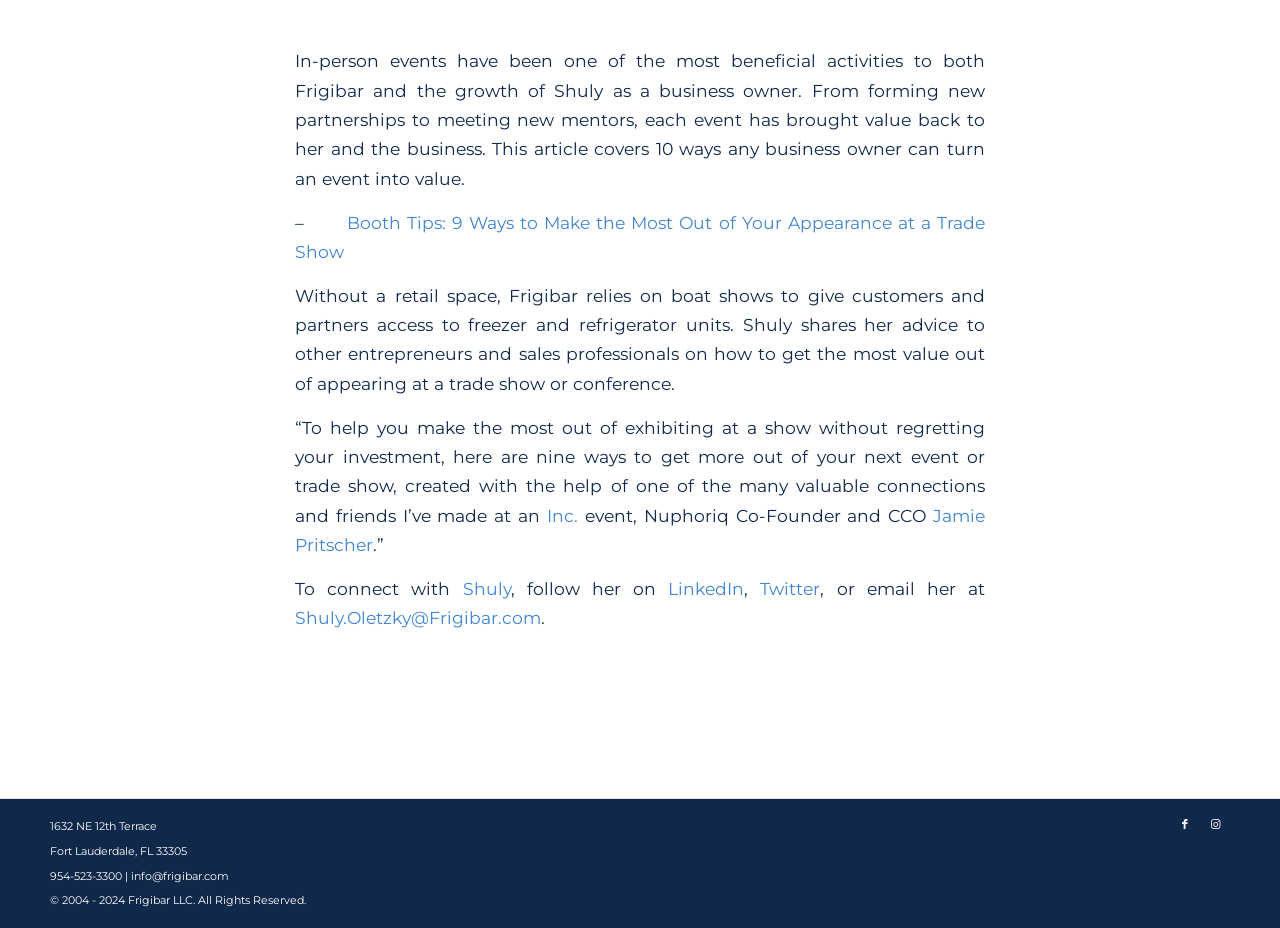Please identify the bounding box coordinates of the area that needs to be clicked to follow this instruction: "Read the article about 10 ways to turn an event into value".

[0.23, 0.054, 0.77, 0.203]